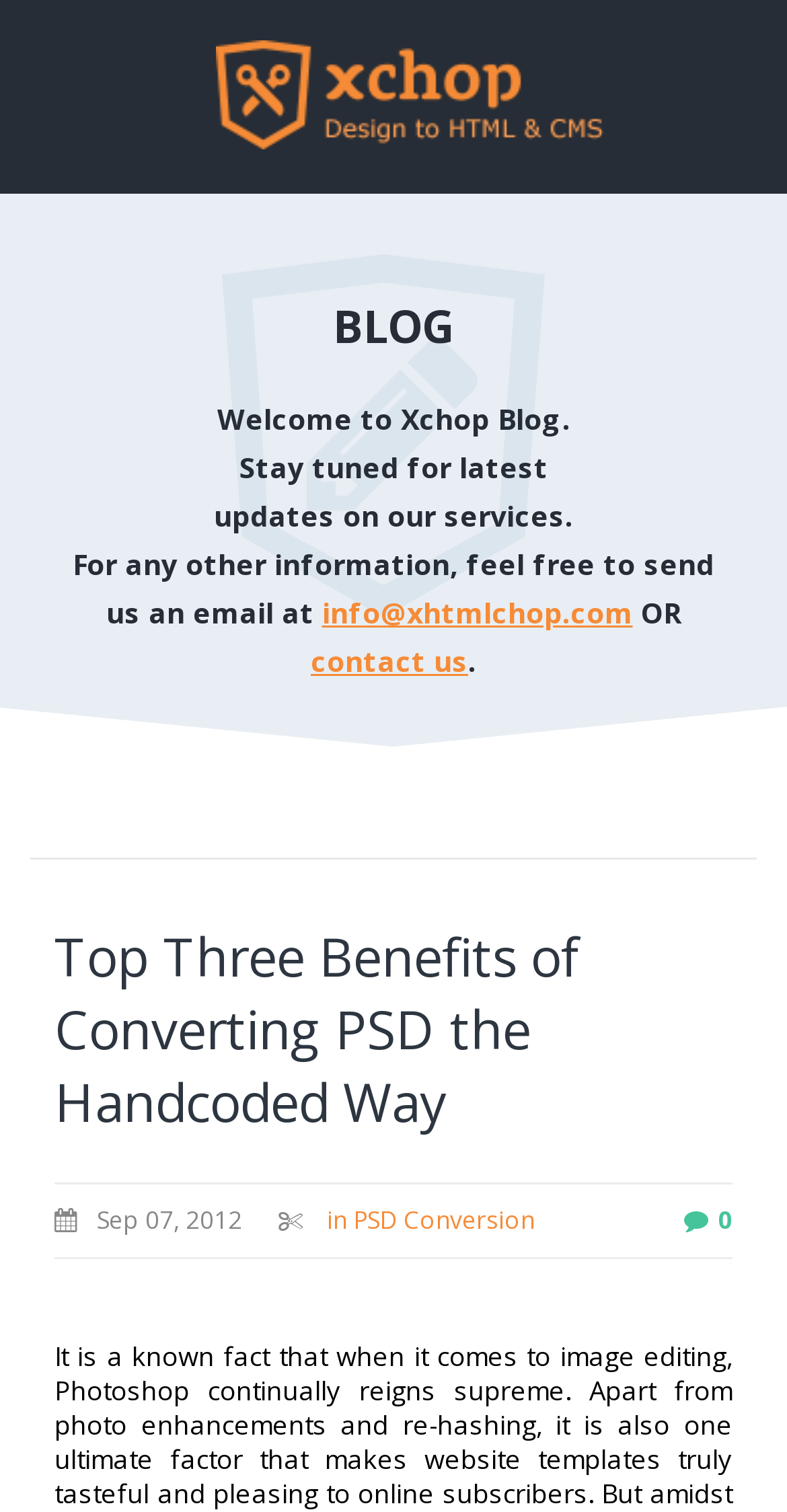Provide a thorough description of the webpage you see.

The webpage is about the Xhtmlchop blog, specifically focusing on the top three benefits of converting PSD the handcoded way. At the top left of the page, there is a link and an image with the text "Xchop a leading conversion service provider converting Design to HTML & CSS." 

Below this, there are two headings, "BLOG" and "Welcome to Xchop Blog. Stay tuned for latest updates on our services." These headings are positioned near the top center of the page. 

On the right side of the page, there is a section with contact information. It includes a static text "For any other information, feel free to send us an email at", followed by a link to "info@xhtmlchop.com", then a static text "OR", and finally a link to "contact us". This section is located near the top right of the page.

The main content of the page is headed by "Top Three Benefits of Converting PSD the Handcoded Way", which is positioned near the middle of the page. Below this heading, there is a static text "Sep 07, 2012", indicating the date of the post. On the right side of the date, there are two links, one to "PSD Conversion" and another with the text "\ue8340", which may represent a rating or a comment count.